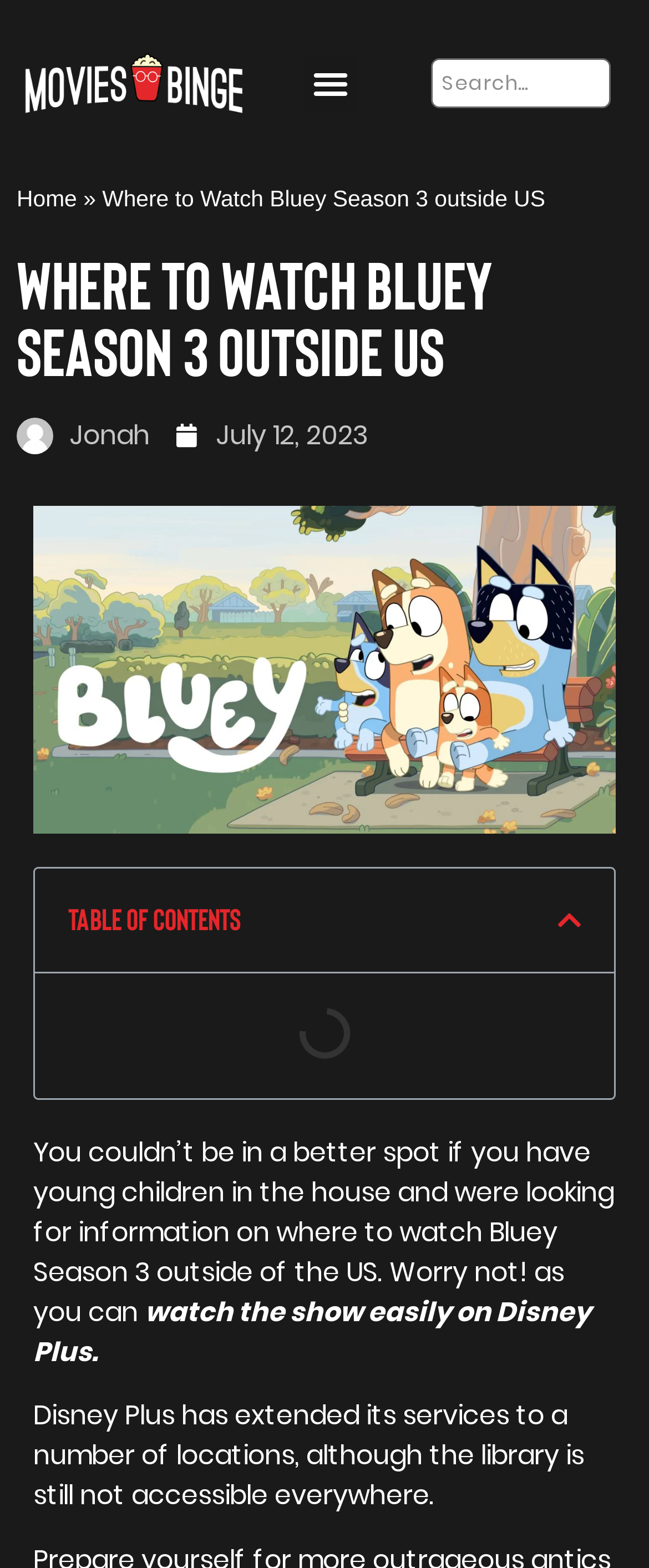Given the description "Job Application", determine the bounding box of the corresponding UI element.

None